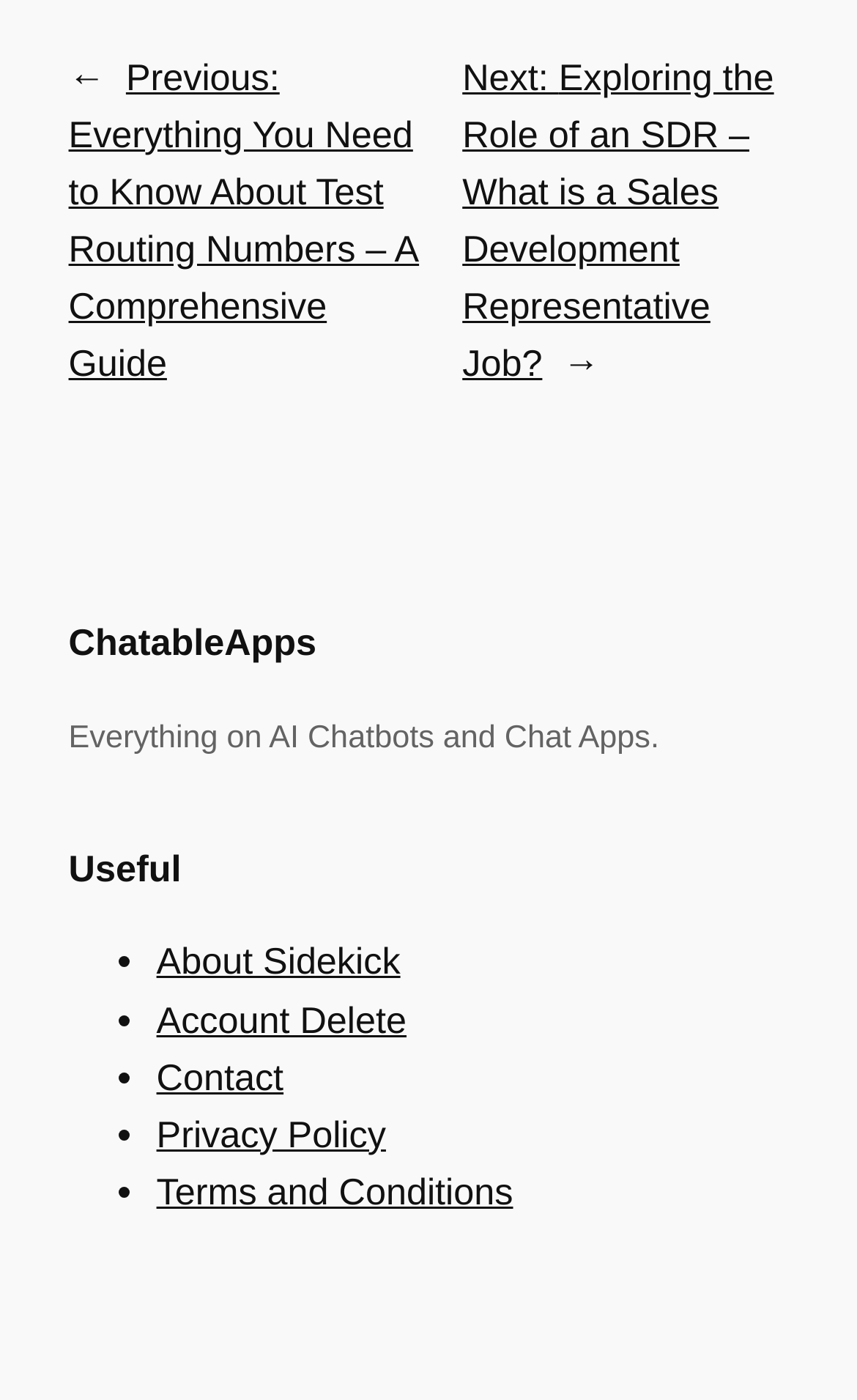What is the topic of the website?
Utilize the information in the image to give a detailed answer to the question.

The static text 'Everything on AI Chatbots and Chat Apps.' suggests that the website is focused on the topic of AI Chatbots and Chat Apps.